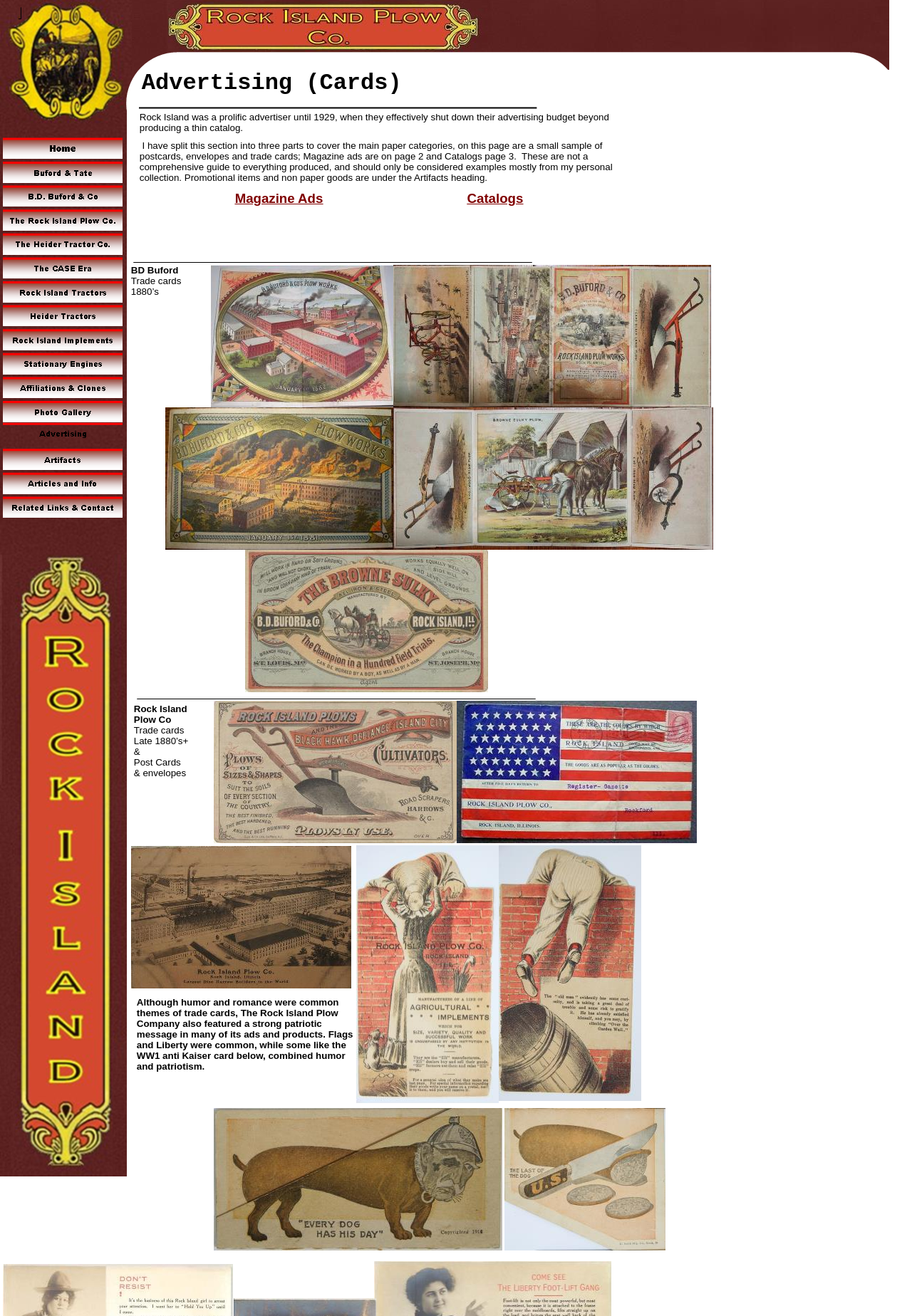What type of items are featured under the 'Artifacts' heading?
Give a detailed response to the question by analyzing the screenshot.

According to the text on the webpage, the 'Artifacts' heading features promotional items and non-paper goods related to Rock Island, which are separate from the paper-based advertisements and trade cards featured on this webpage.